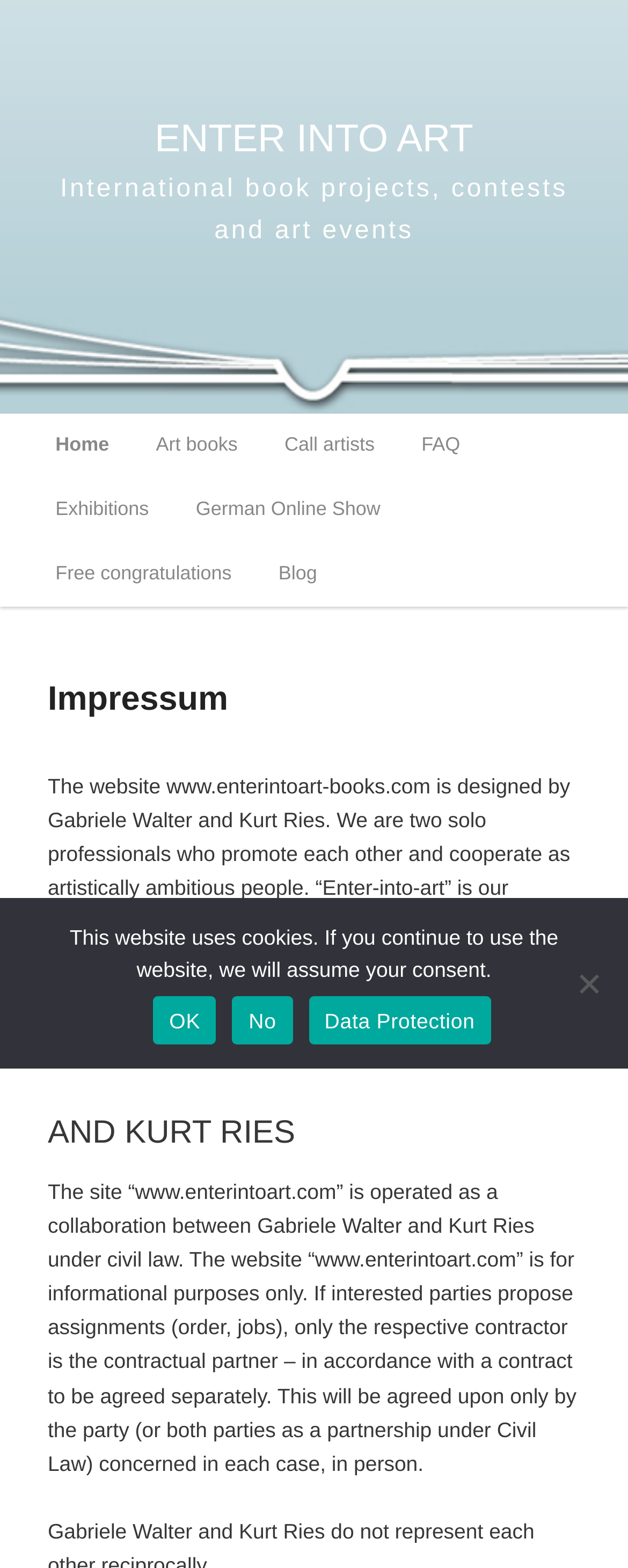Give the bounding box coordinates for this UI element: "Blog". The coordinates should be four float numbers between 0 and 1, arranged as [left, top, right, bottom].

[0.406, 0.346, 0.542, 0.387]